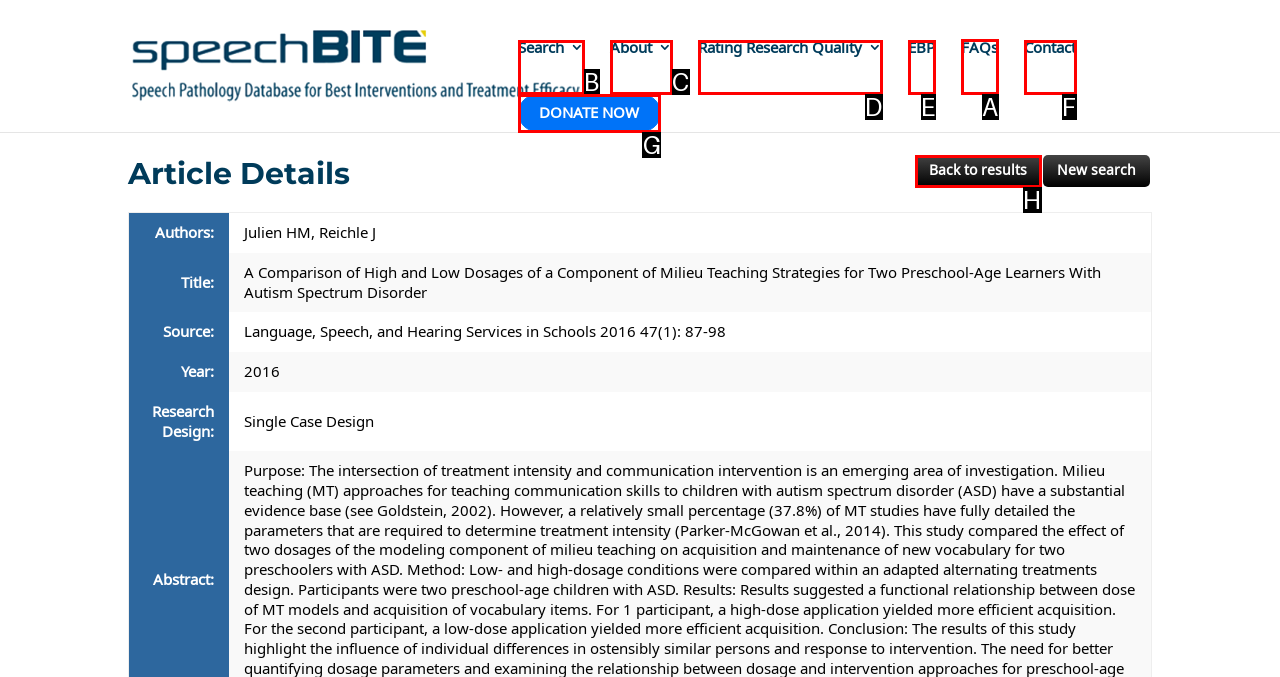Given the task: Go to the FAQs page, point out the letter of the appropriate UI element from the marked options in the screenshot.

A